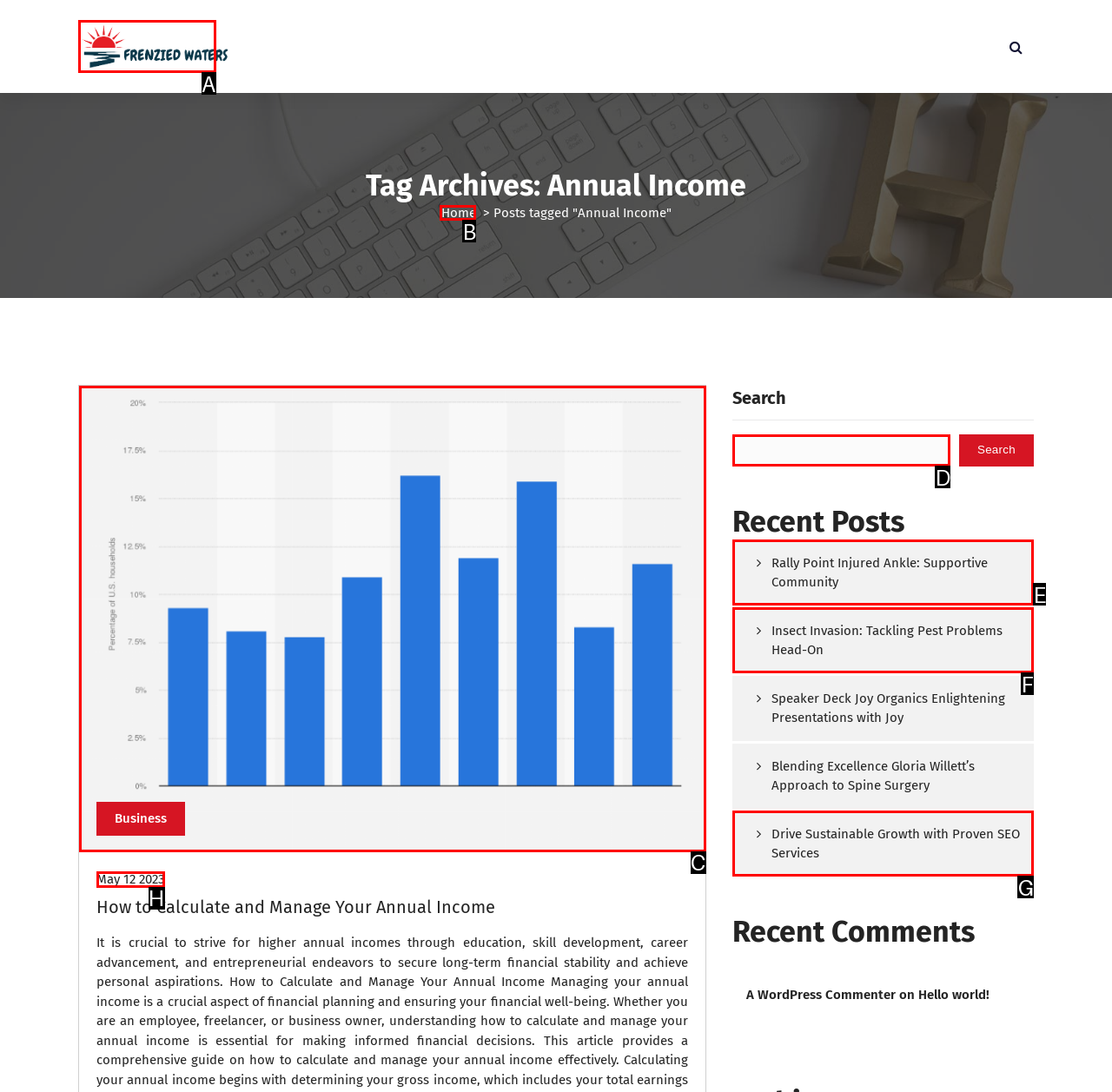Identify the appropriate lettered option to execute the following task: Go to the home page
Respond with the letter of the selected choice.

B